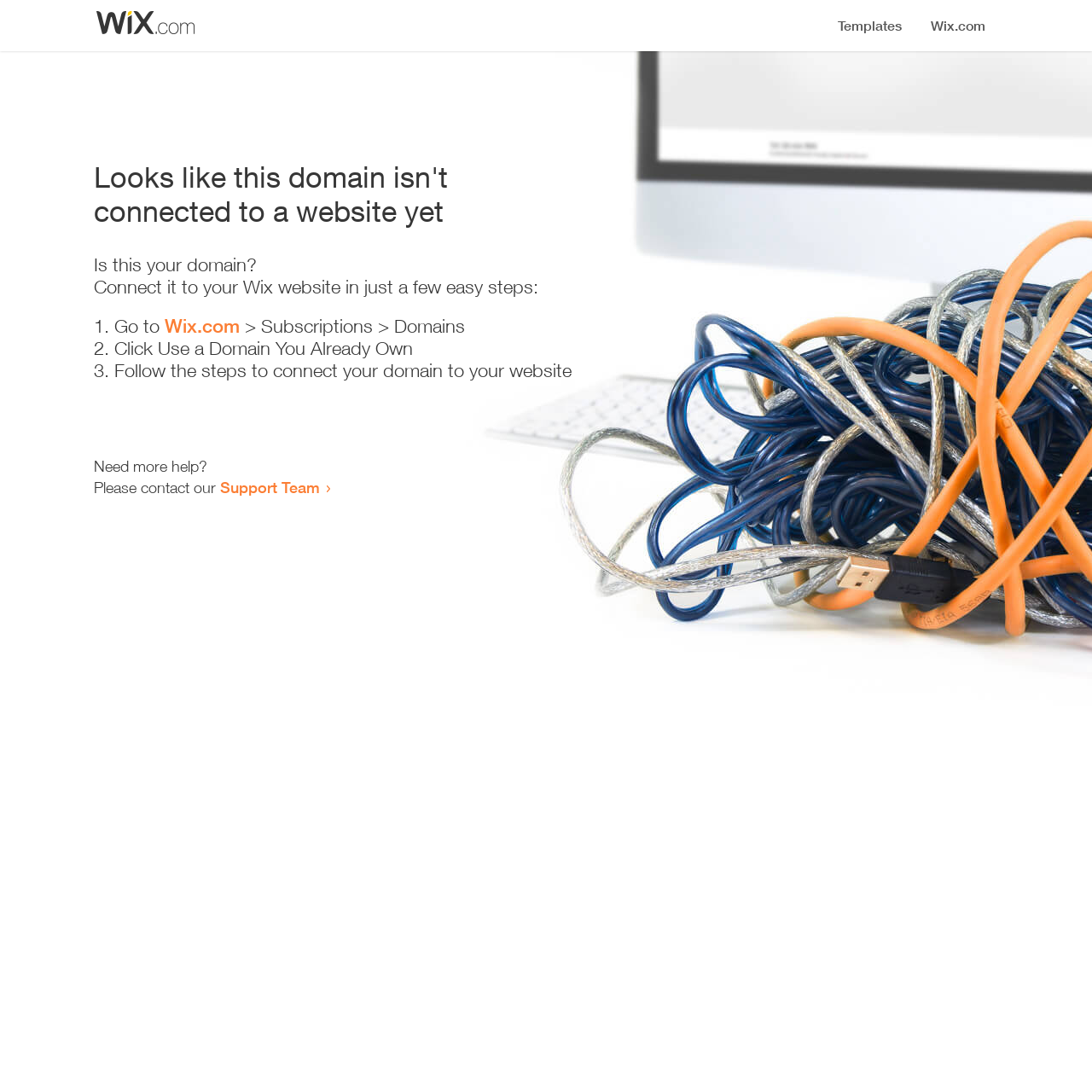Summarize the webpage comprehensively, mentioning all visible components.

The webpage appears to be an error page, indicating that a domain is not connected to a website yet. At the top, there is a small image, likely a logo or icon. Below the image, a prominent heading reads "Looks like this domain isn't connected to a website yet". 

Underneath the heading, there is a series of instructions to connect the domain to a Wix website. The instructions are presented in a step-by-step format, with each step numbered and accompanied by a brief description. The first step is to go to Wix.com, followed by navigating to the Subscriptions and Domains section. The second step is to click "Use a Domain You Already Own", and the third step is to follow the instructions to connect the domain to the website.

At the bottom of the page, there is a section offering additional help, with a message "Need more help?" followed by an invitation to contact the Support Team through a link.